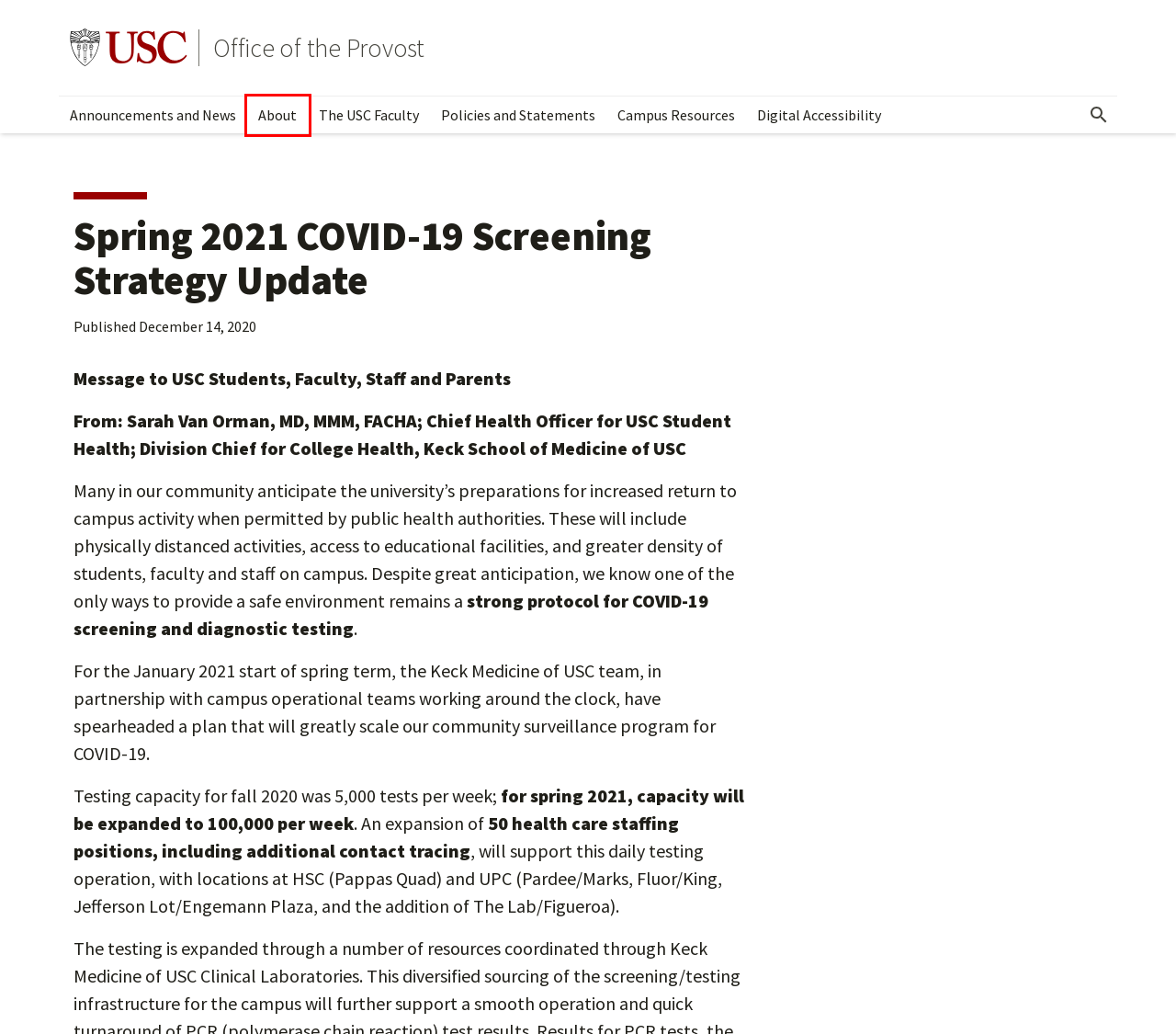You are provided with a screenshot of a webpage highlighting a UI element with a red bounding box. Choose the most suitable webpage description that matches the new page after clicking the element in the bounding box. Here are the candidates:
A. About - Office of the Provost
B. Faculty Spotlight Archives - Office of the Provost
C. The USC Faculty - Office of the Provost
D. Campus Resources - Office of the Provost
E. Digital Accessibility – Institutional Accessibility and ADA Compliance
F. USC Office of the Provost - Office of the Provost
G. Policies and Statements - Office of the Provost
H. Announcements and News - Office of the Provost

A